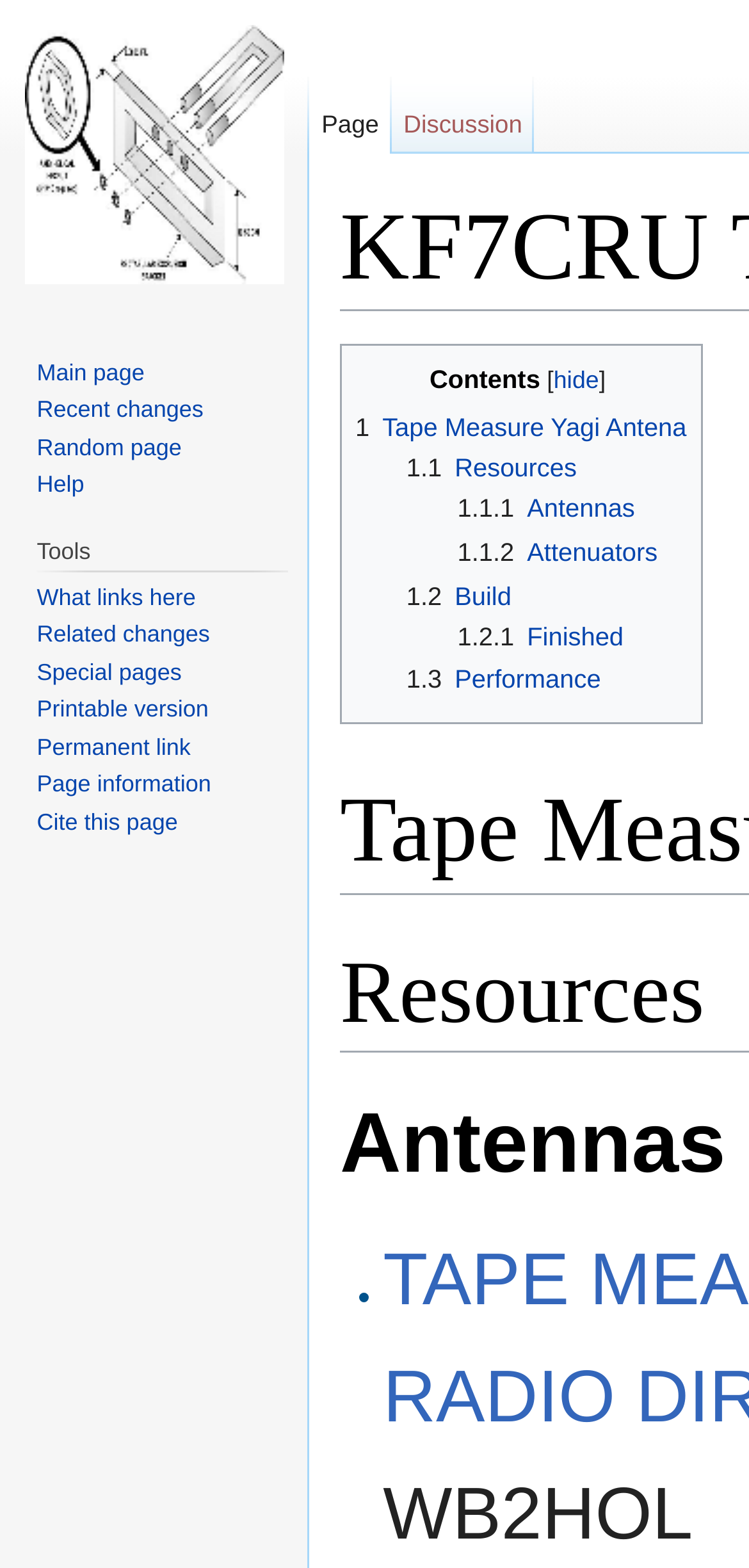Indicate the bounding box coordinates of the clickable region to achieve the following instruction: "Check out the Thermae Sylla Spa – Wellness Hotel post."

None